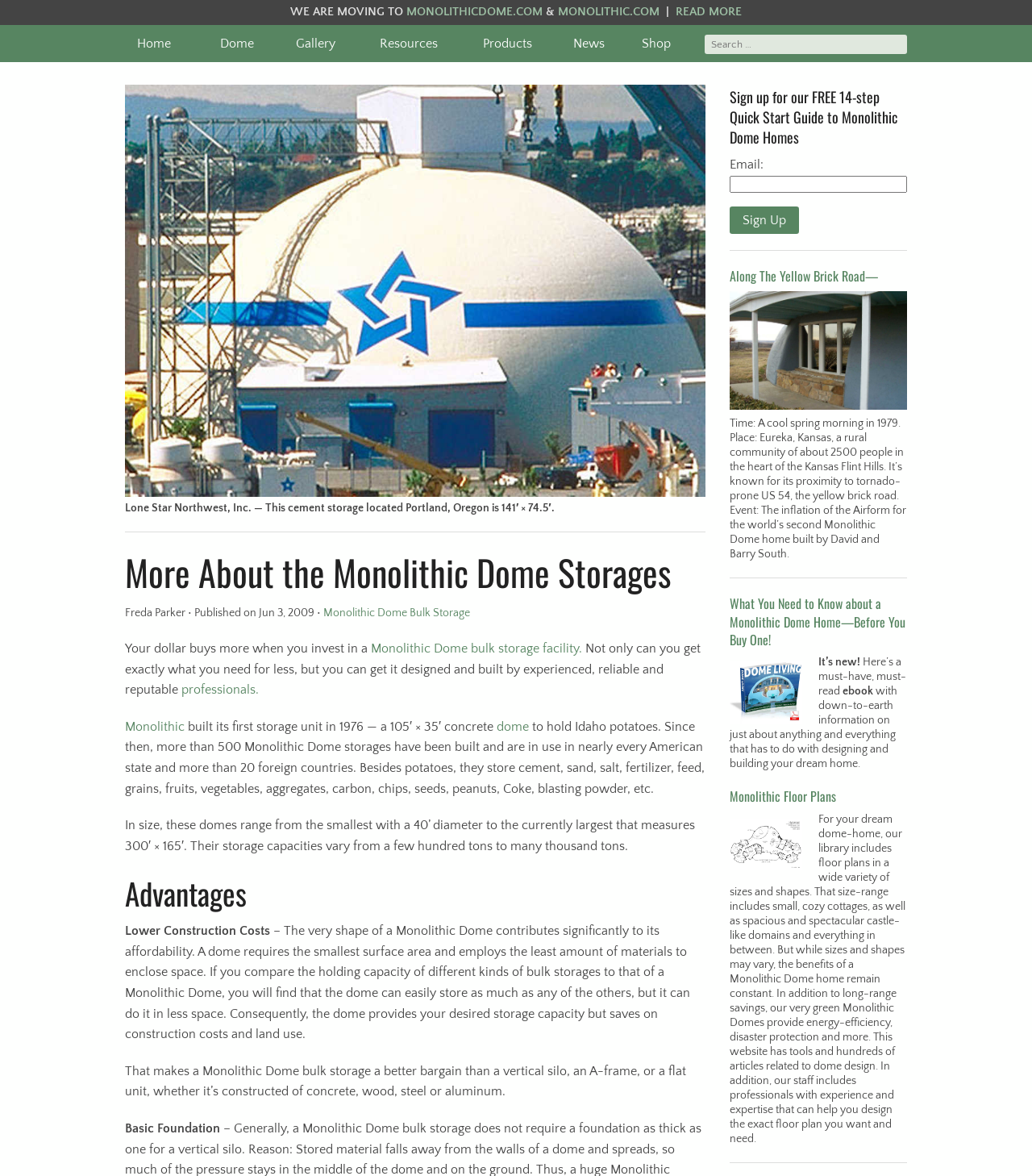What is the benefit of a Monolithic Dome storage mentioned in the webpage?
Based on the image content, provide your answer in one word or a short phrase.

Lower construction costs